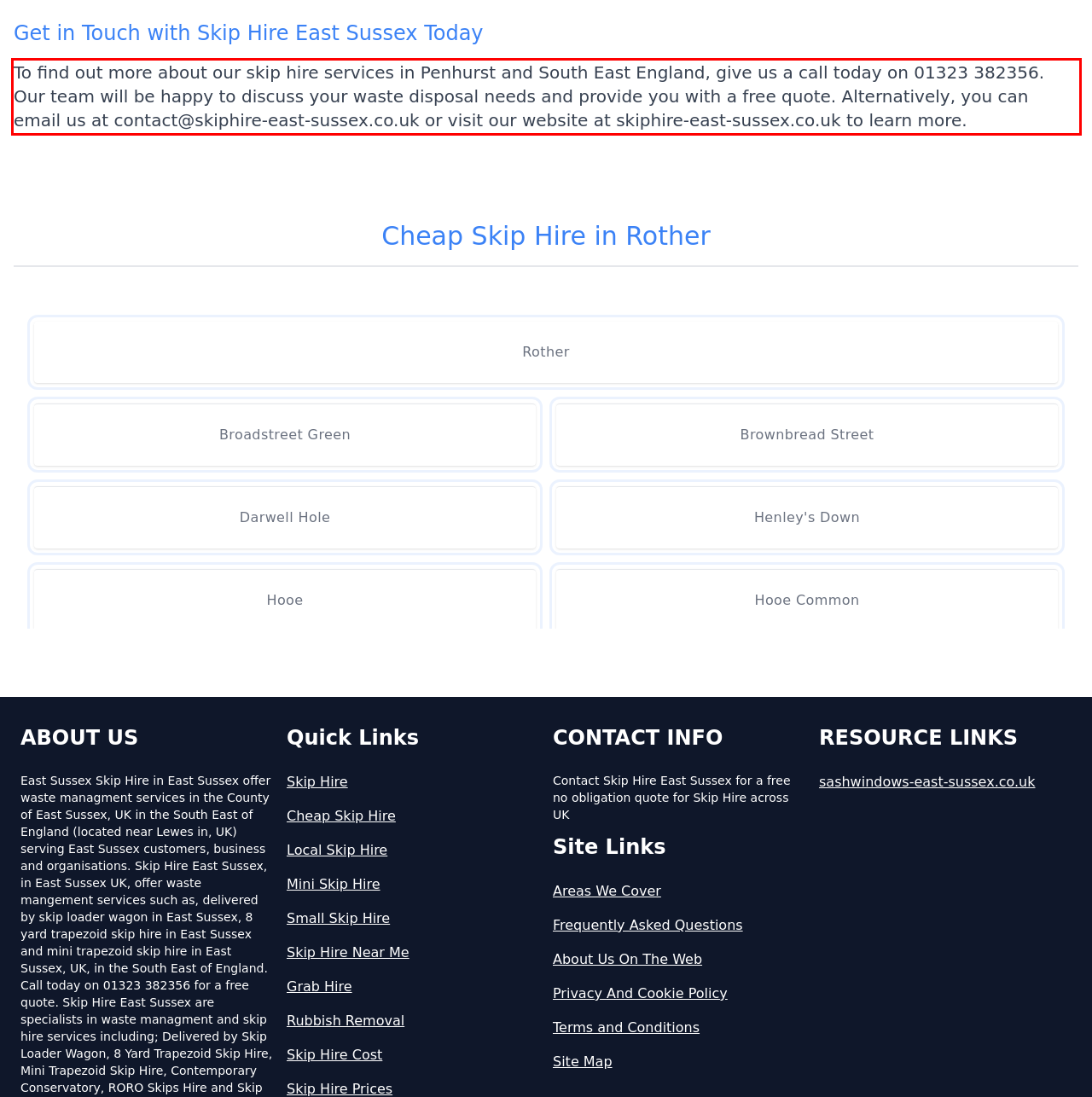Within the provided webpage screenshot, find the red rectangle bounding box and perform OCR to obtain the text content.

To find out more about our skip hire services in Penhurst and South East England, give us a call today on 01323 382356. Our team will be happy to discuss your waste disposal needs and provide you with a free quote. Alternatively, you can email us at contact@skiphire-east-sussex.co.uk or visit our website at skiphire-east-sussex.co.uk to learn more.